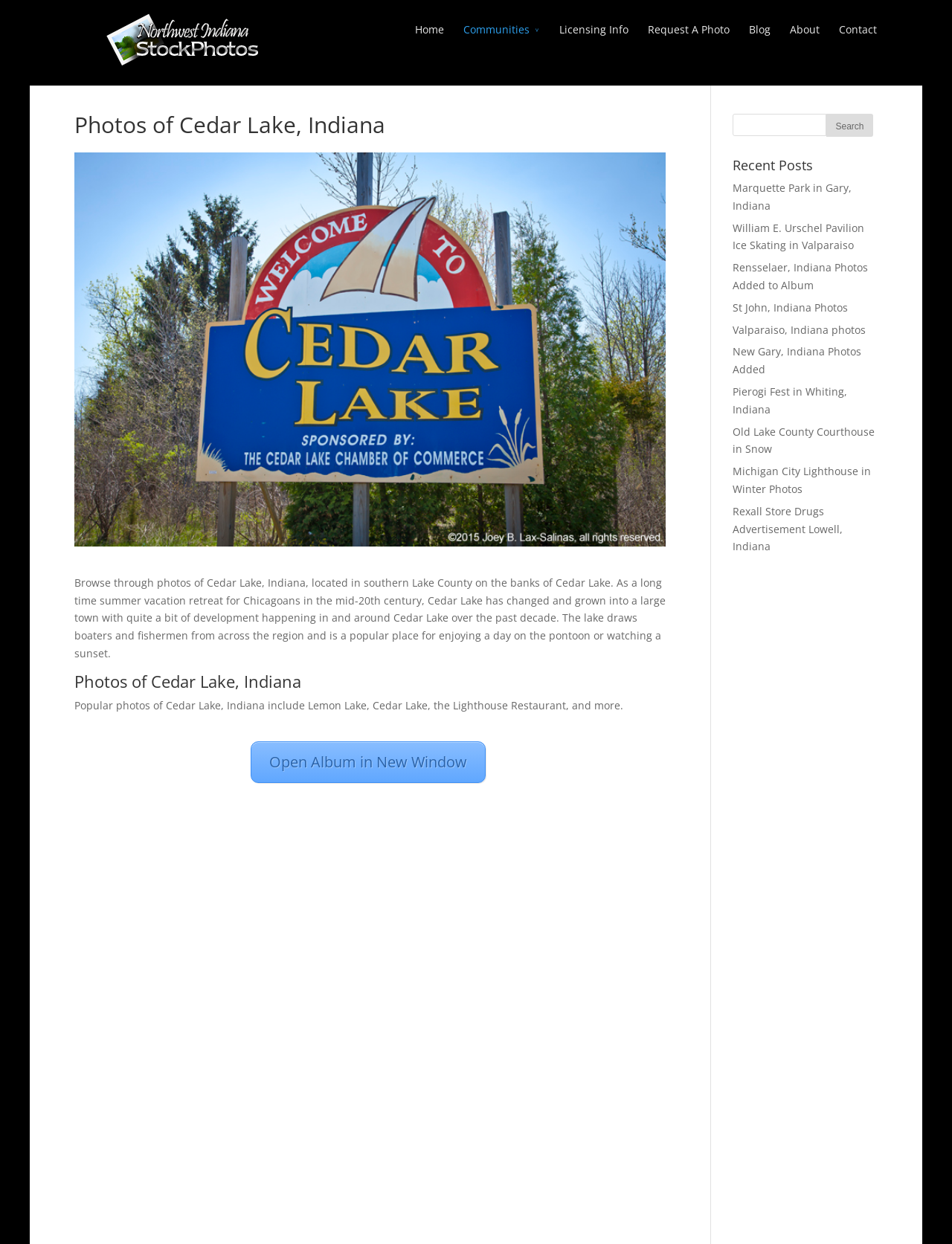Determine the bounding box coordinates of the clickable region to carry out the instruction: "Click on 'ALL PAINT'".

None